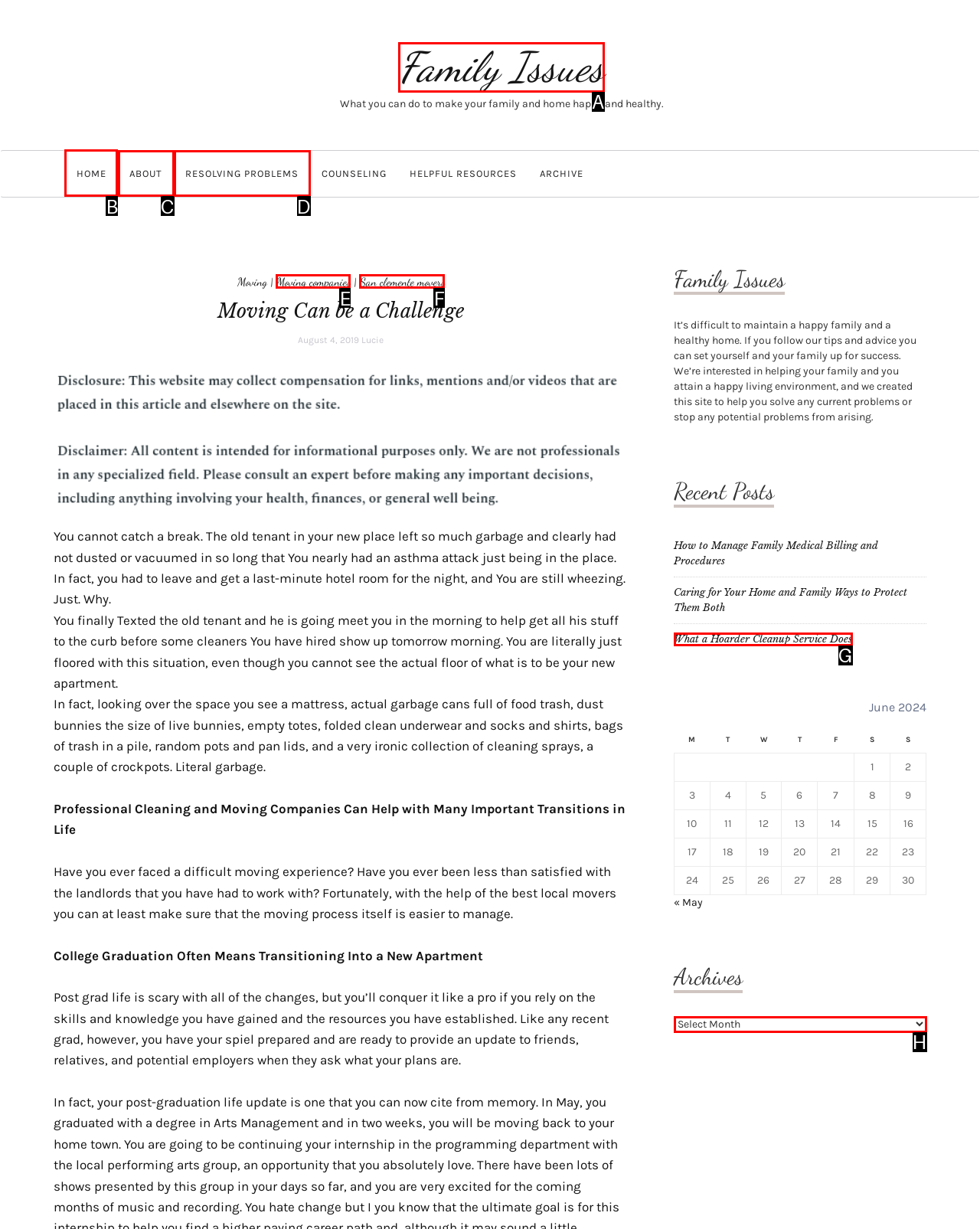Select the letter of the UI element you need to click to complete this task: Click on 'HOME'.

B